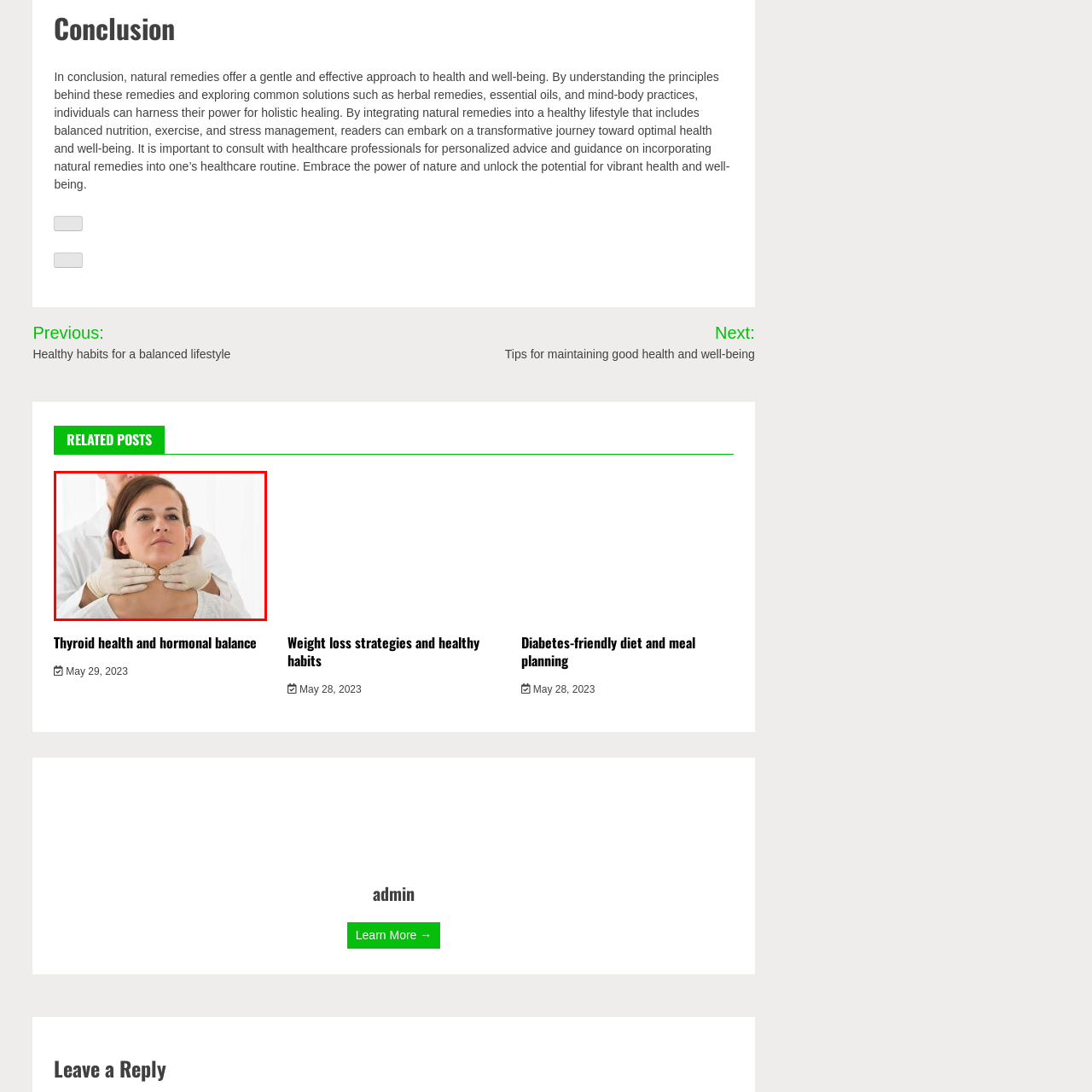Where are the healthcare provider's hands placed?
Please analyze the image within the red bounding box and provide a comprehensive answer based on the visual information.

According to the caption, the healthcare provider's hands are gently placed on the woman's throat, which is a key aspect of the examination focused on her thyroid health.